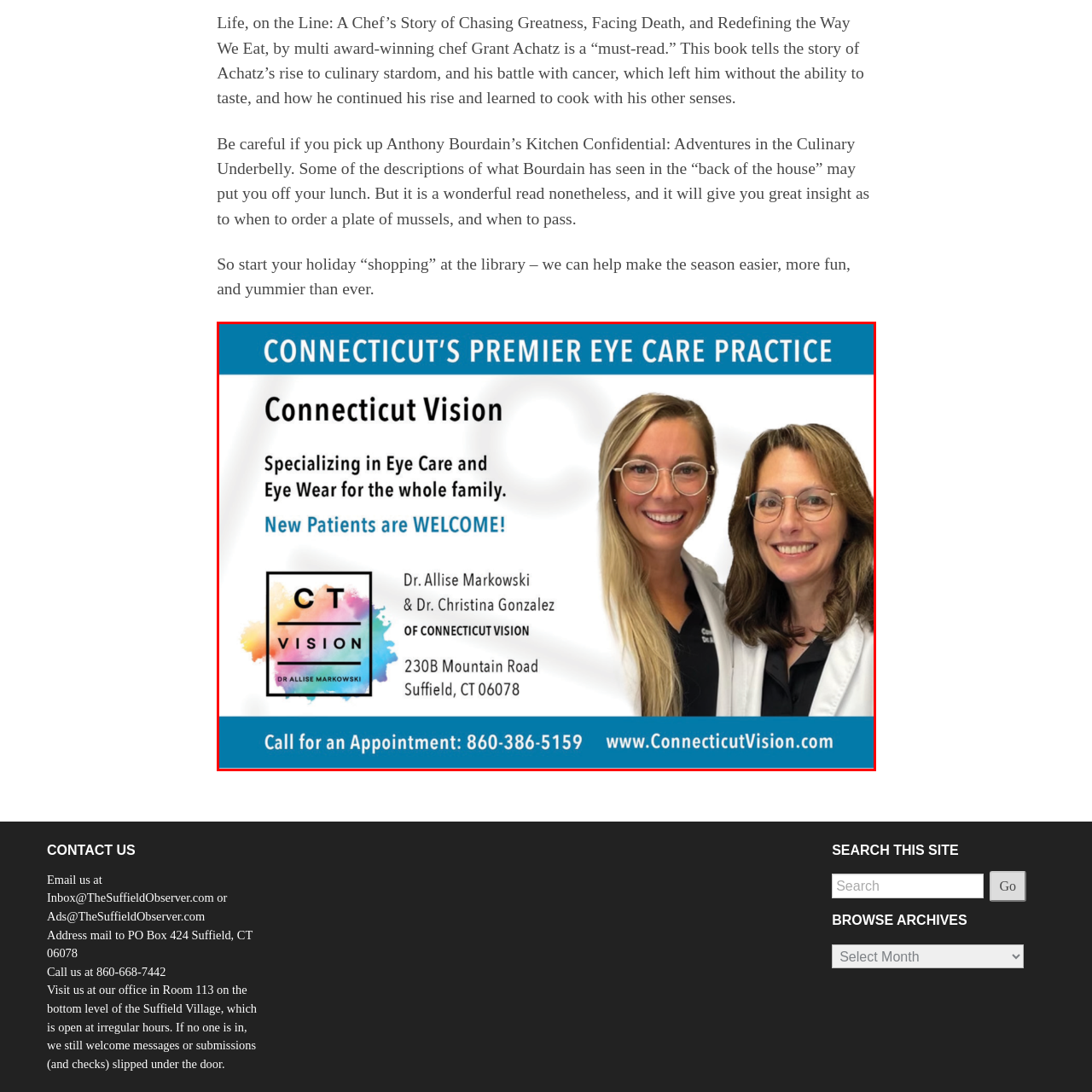Please look at the image highlighted by the red box, How many doctors are featured in the advertisement?
 Provide your answer using a single word or phrase.

2